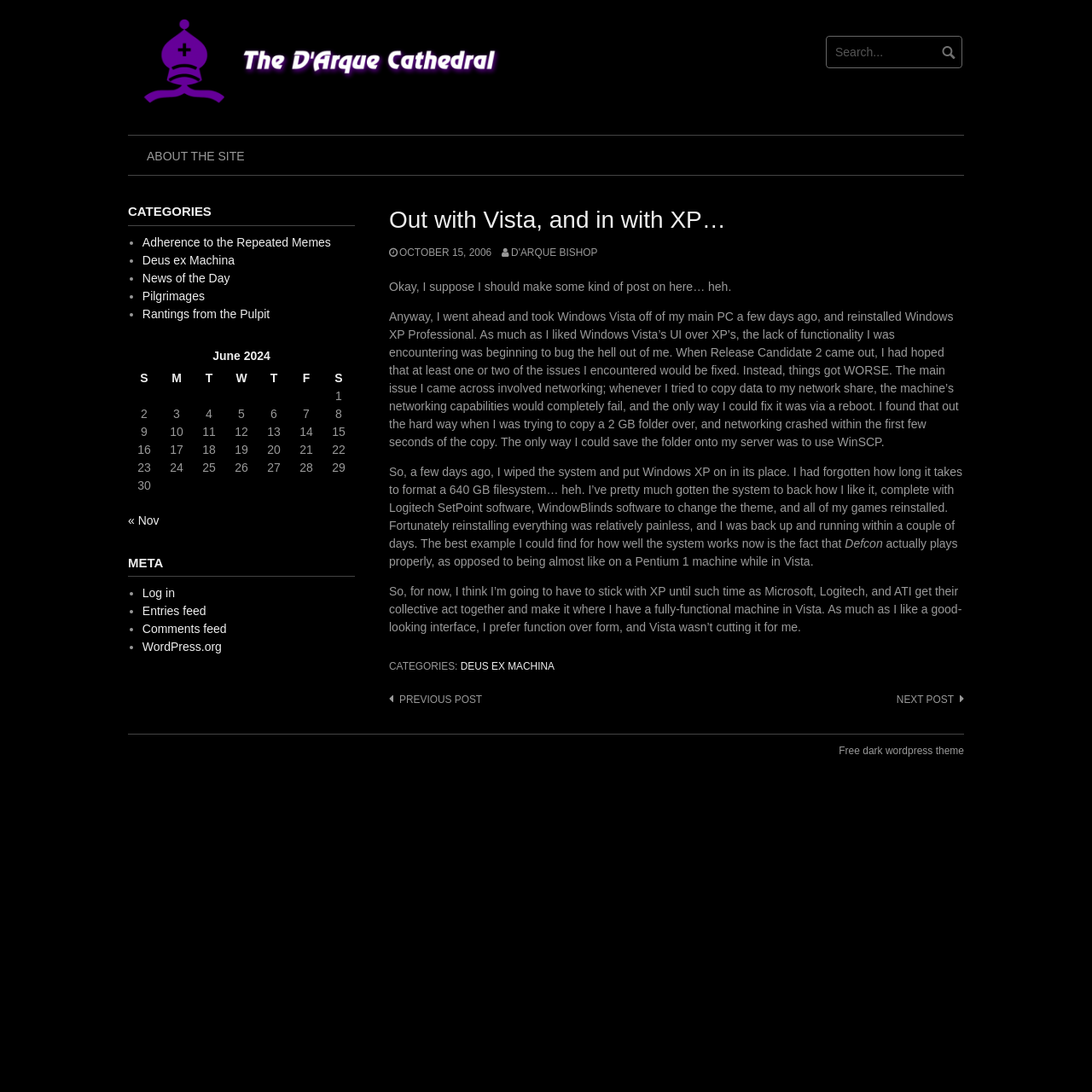Please identify the bounding box coordinates of the element's region that needs to be clicked to fulfill the following instruction: "View categories". The bounding box coordinates should consist of four float numbers between 0 and 1, i.e., [left, top, right, bottom].

[0.117, 0.185, 0.325, 0.207]